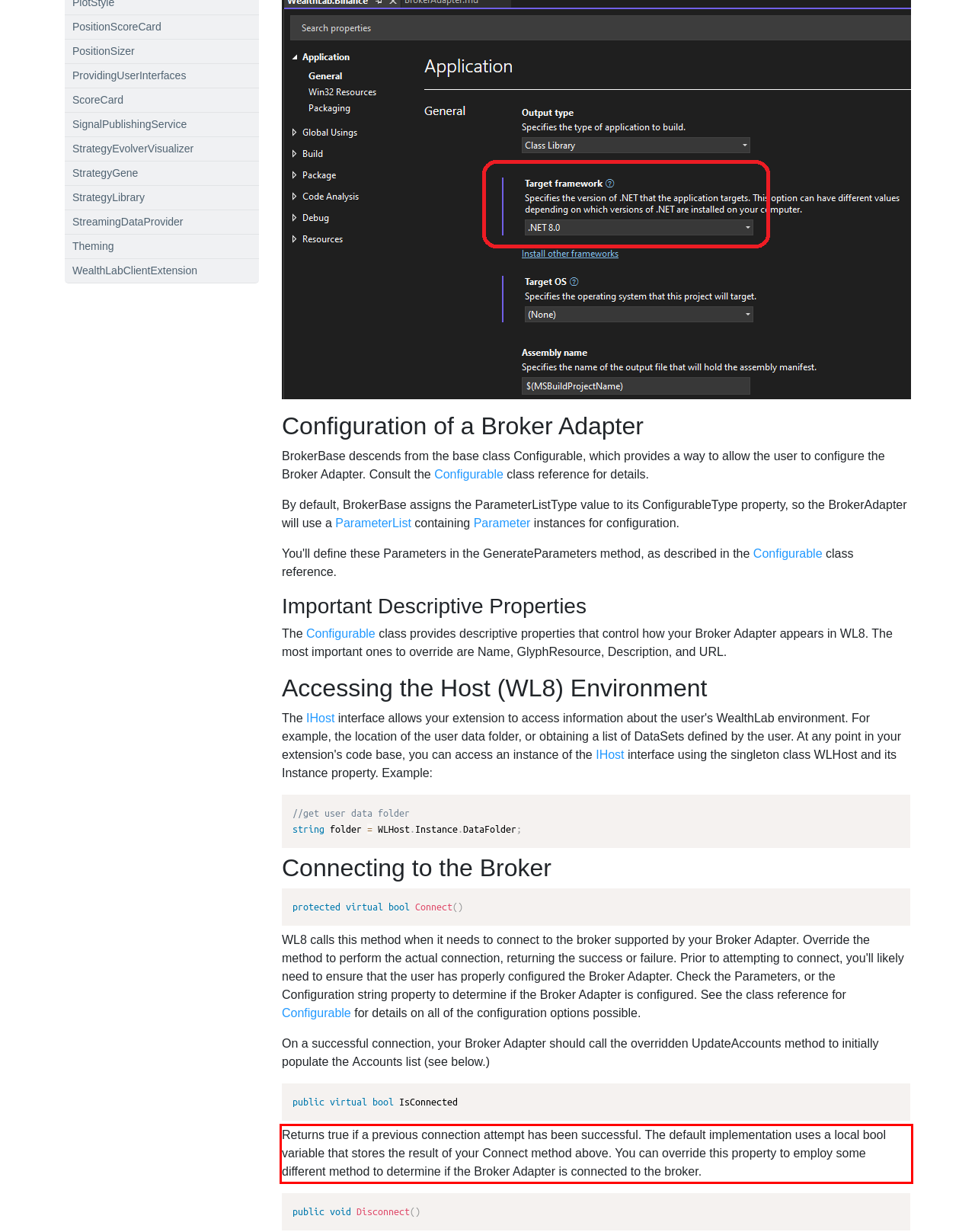Identify the text within the red bounding box on the webpage screenshot and generate the extracted text content.

Returns true if a previous connection attempt has been successful. The default implementation uses a local bool variable that stores the result of your Connect method above. You can override this property to employ some different method to determine if the Broker Adapter is connected to the broker.